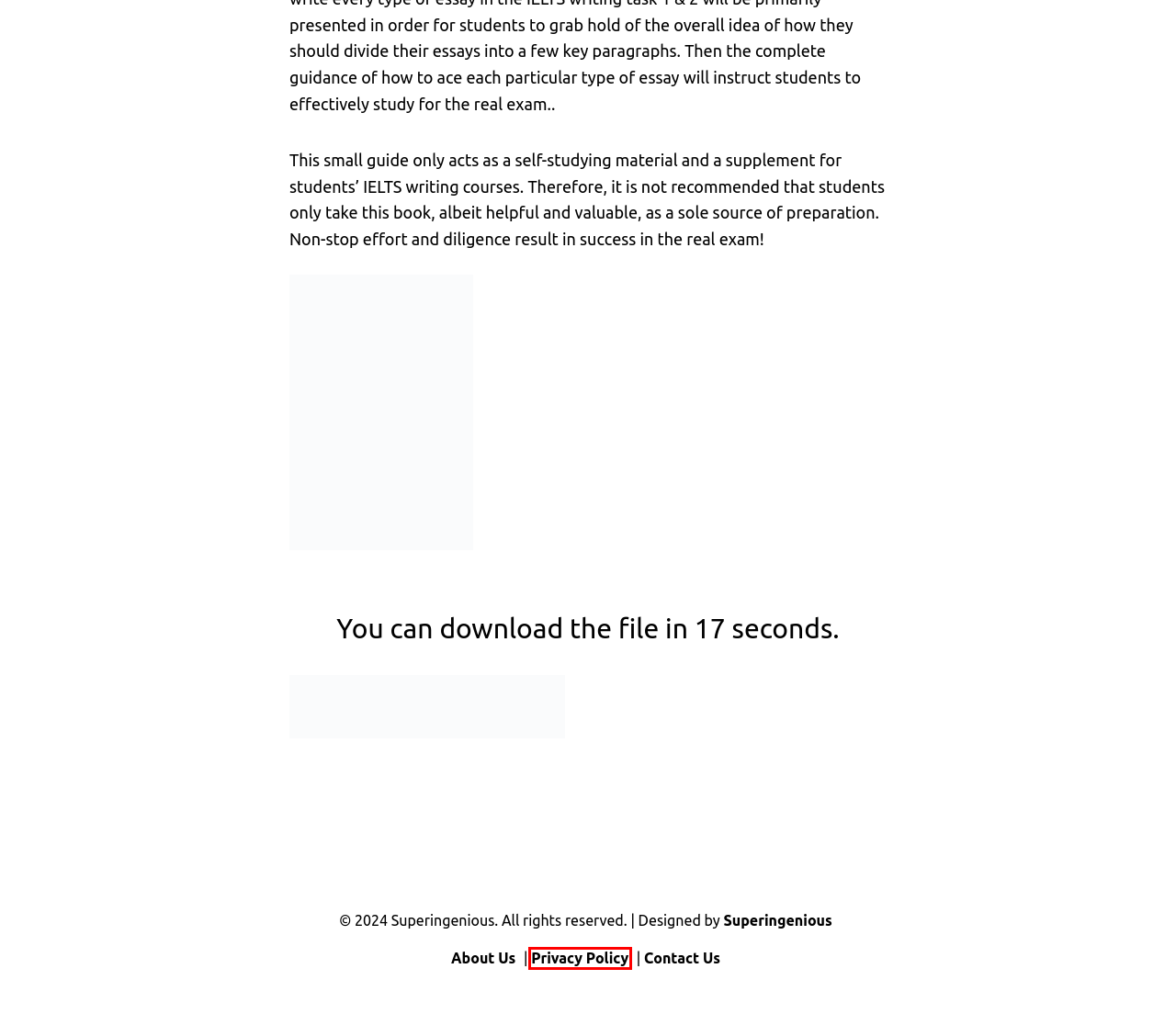You are presented with a screenshot of a webpage containing a red bounding box around an element. Determine which webpage description best describes the new webpage after clicking on the highlighted element. Here are the candidates:
A. Privacy Policy - Superingenious
B. About Us - Superingenious
C. BOOKS Archives - Superingenious
D. SAT Archives - Superingenious
E. TOEFL Archives - Superingenious
F. GRE Archives - Superingenious
G. Contact us - Superingenious
H. Superingenious - Today a Reader Tomorrow a Leader

G